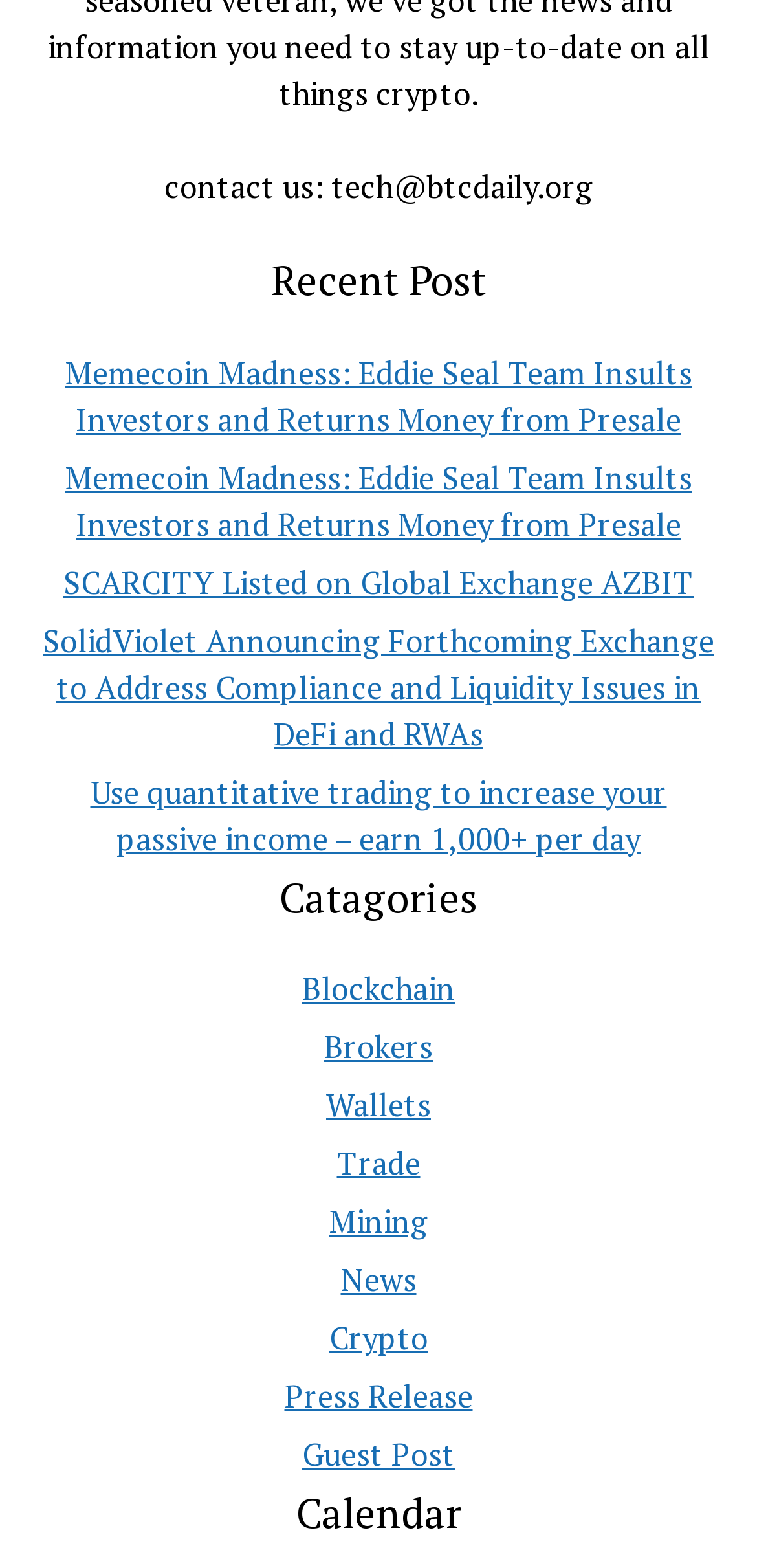Find the bounding box coordinates of the area that needs to be clicked in order to achieve the following instruction: "read recent post about Memecoin Madness". The coordinates should be specified as four float numbers between 0 and 1, i.e., [left, top, right, bottom].

[0.086, 0.224, 0.914, 0.281]